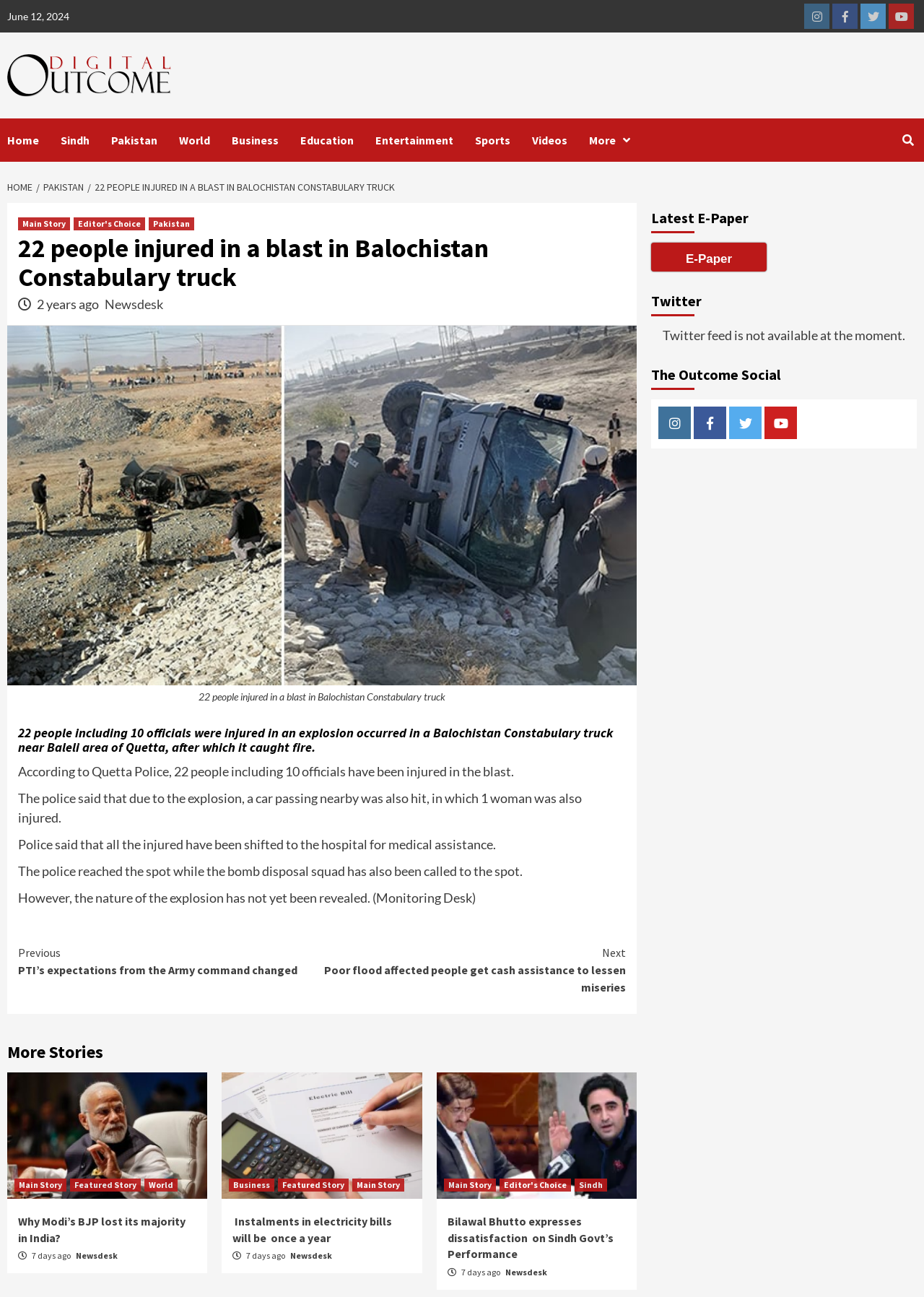Use a single word or phrase to answer the question: 
What is the date of the news article?

June 12, 2024